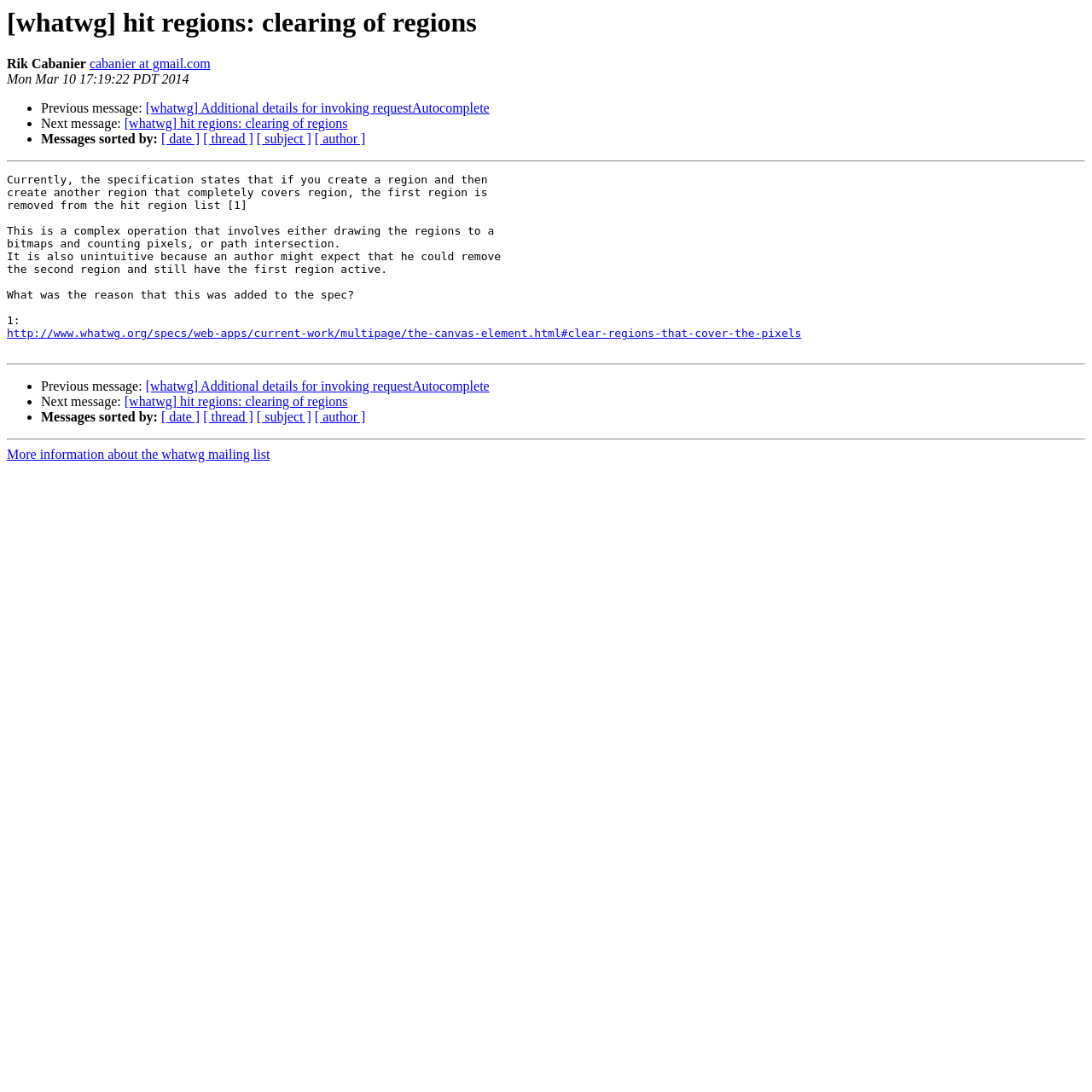Please provide a comprehensive answer to the question based on the screenshot: What is the topic of the message?

The topic of the message is 'hit regions: clearing of regions', which can be found in the heading element at the top of the webpage and also in the link element below the message.